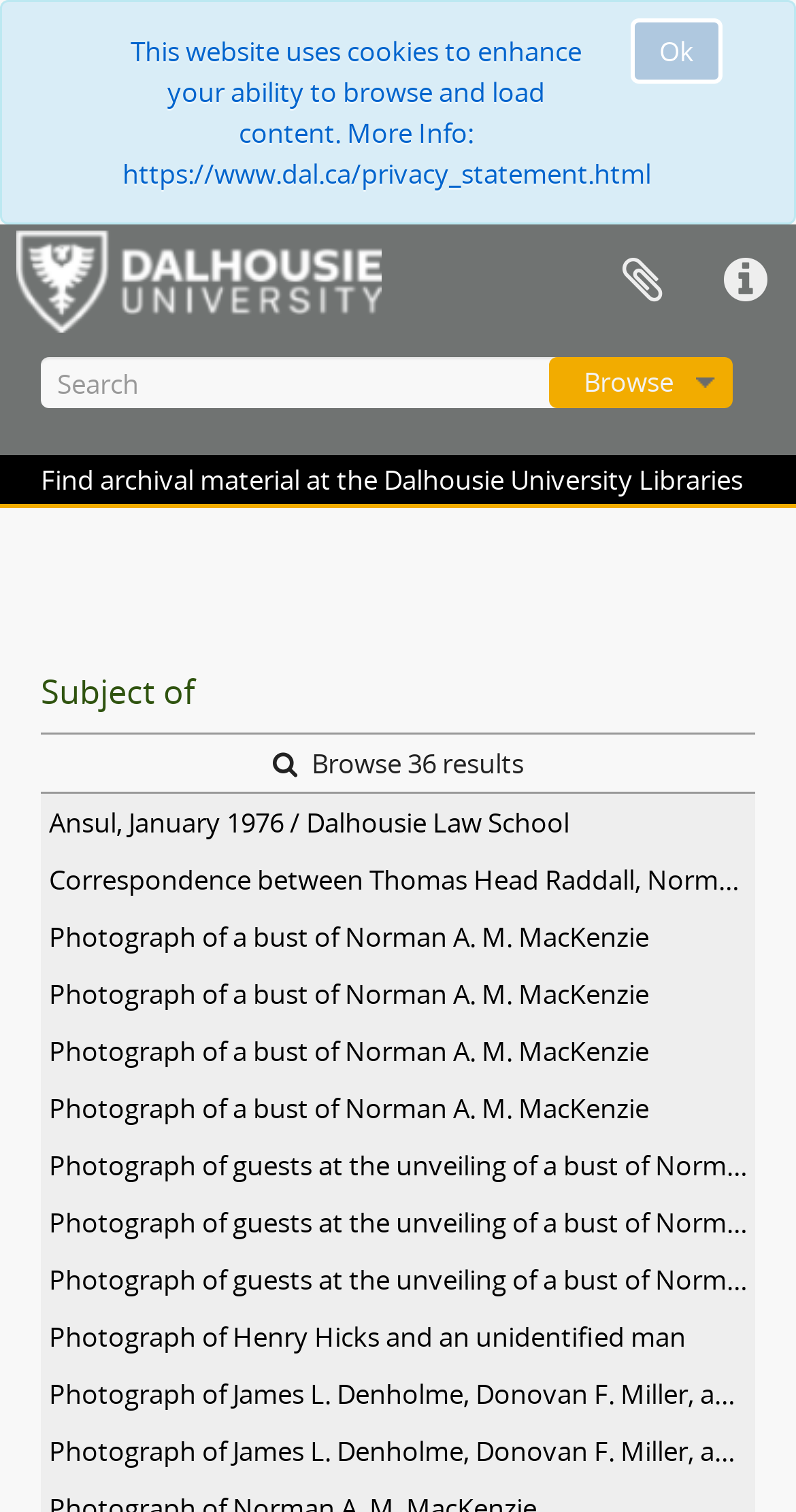Predict the bounding box coordinates of the UI element that matches this description: "Quick links". The coordinates should be in the format [left, top, right, bottom] with each value between 0 and 1.

[0.872, 0.152, 1.0, 0.22]